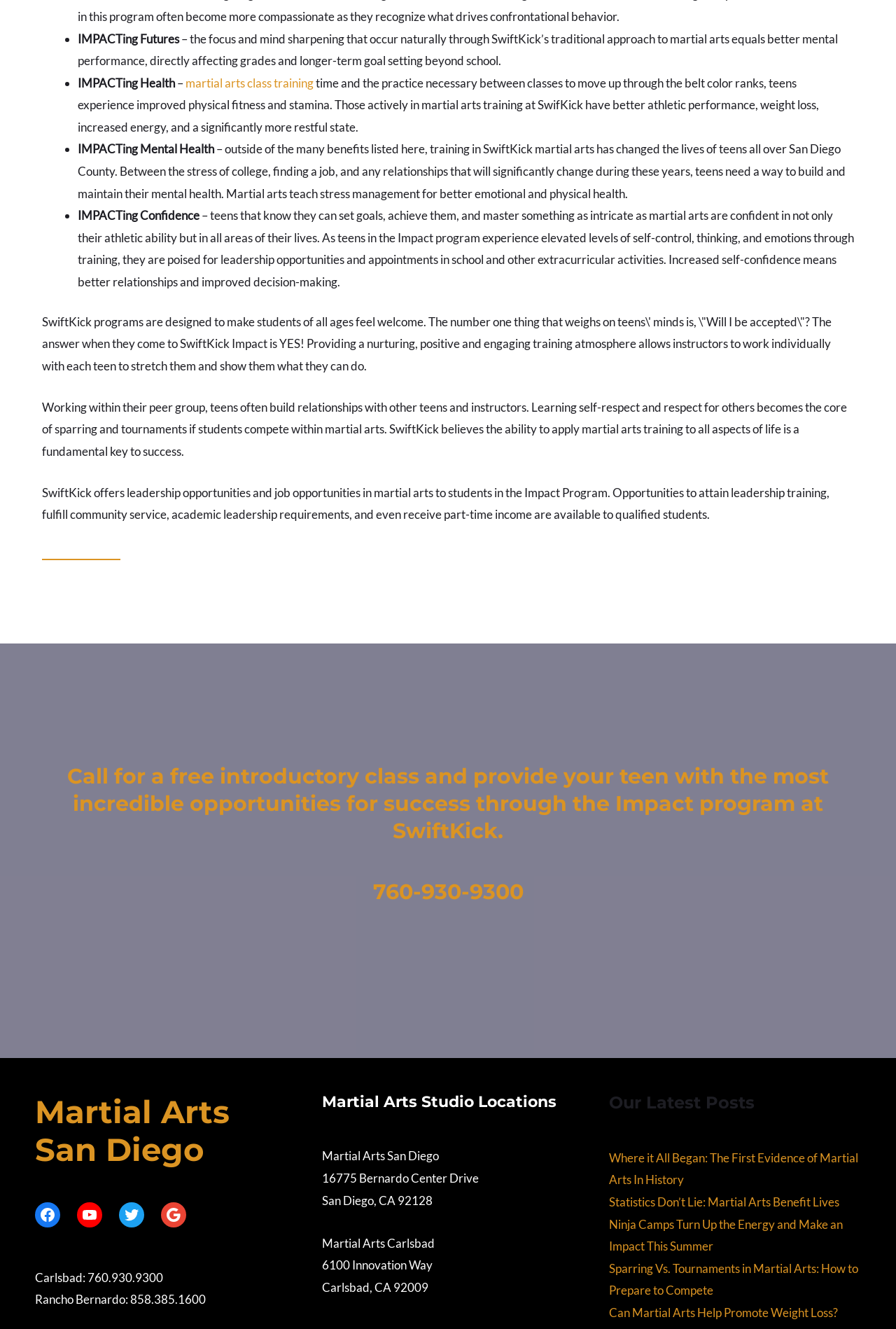Based on the provided description, "Twitter", find the bounding box of the corresponding UI element in the screenshot.

[0.133, 0.905, 0.161, 0.924]